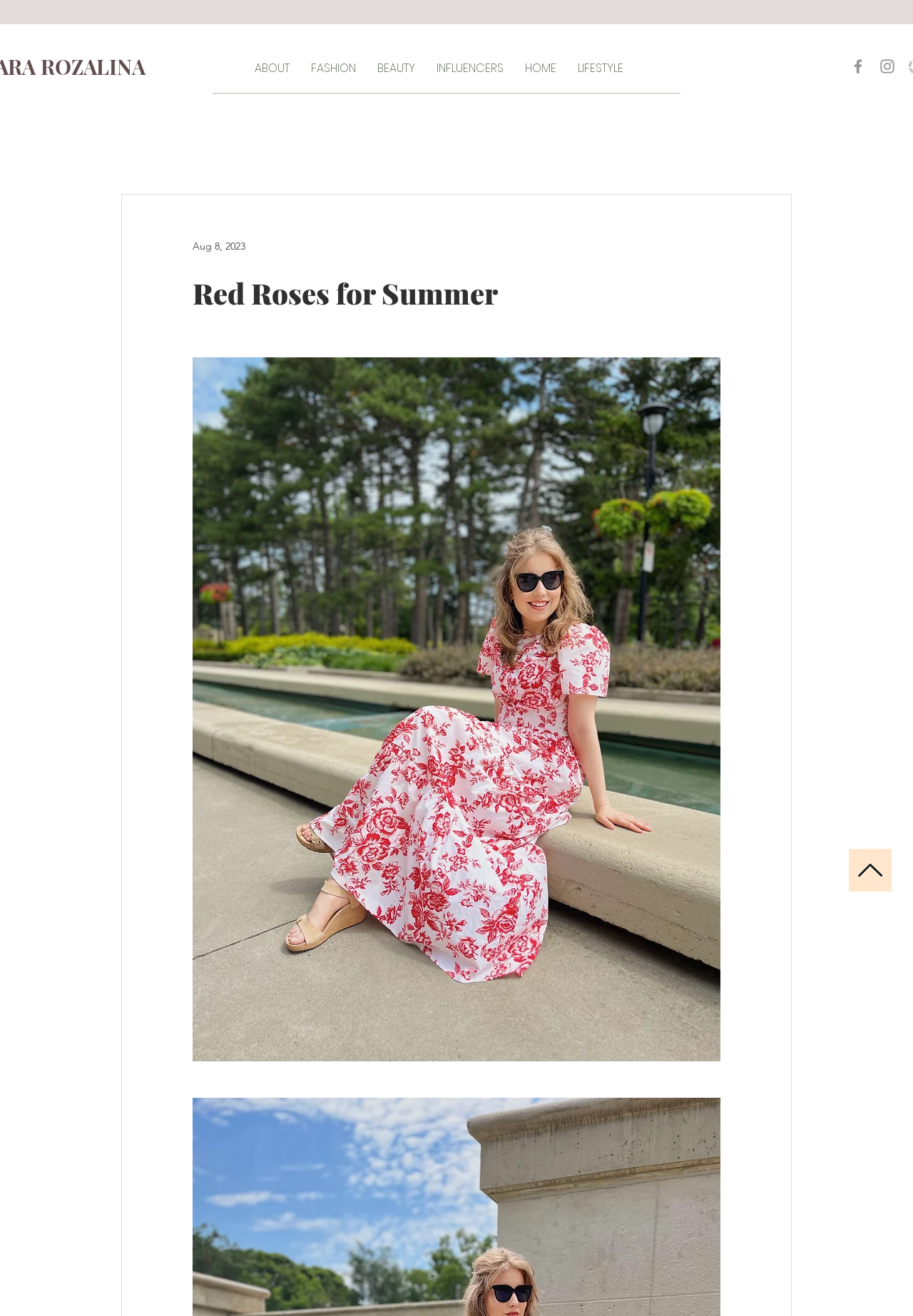What is the position of the 'HOME' link?
Please elaborate on the answer to the question with detailed information.

The 'HOME' link is located in the middle of the navigation section, which is indicated by its bounding box of [0.563, 0.038, 0.621, 0.066] and its position among the other navigation links.